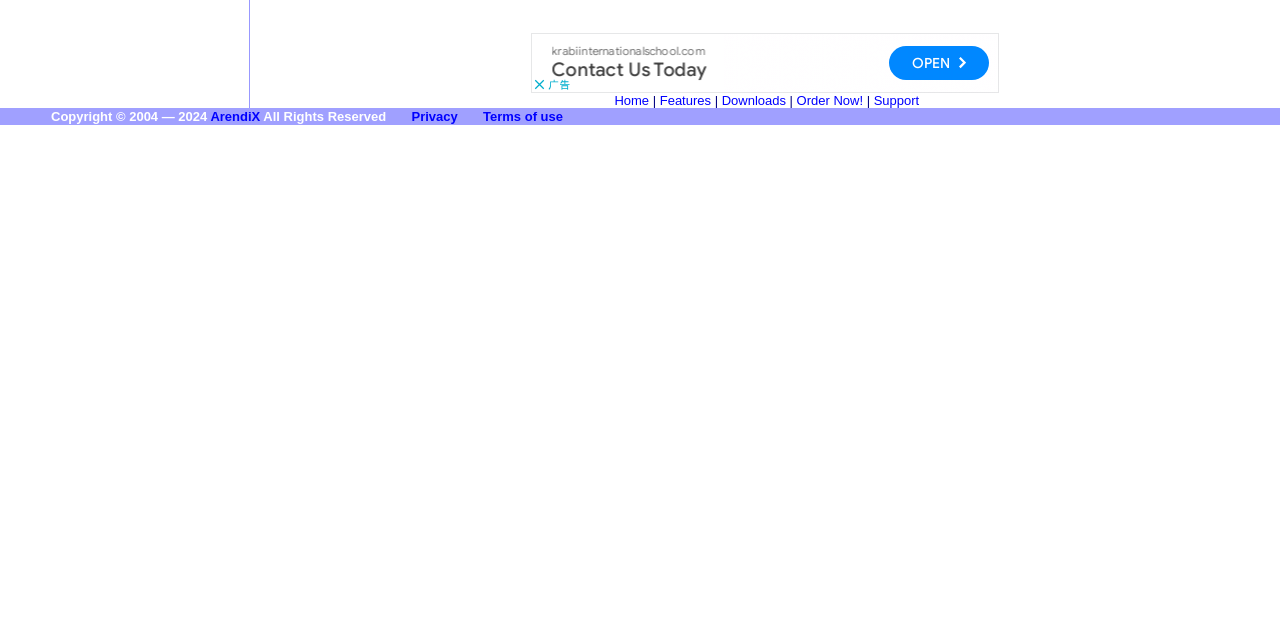Identify the bounding box coordinates for the UI element described by the following text: "aria-label="Advertisement" name="aswift_0" title="Advertisement"". Provide the coordinates as four float numbers between 0 and 1, in the format [left, top, right, bottom].

[0.415, 0.052, 0.78, 0.146]